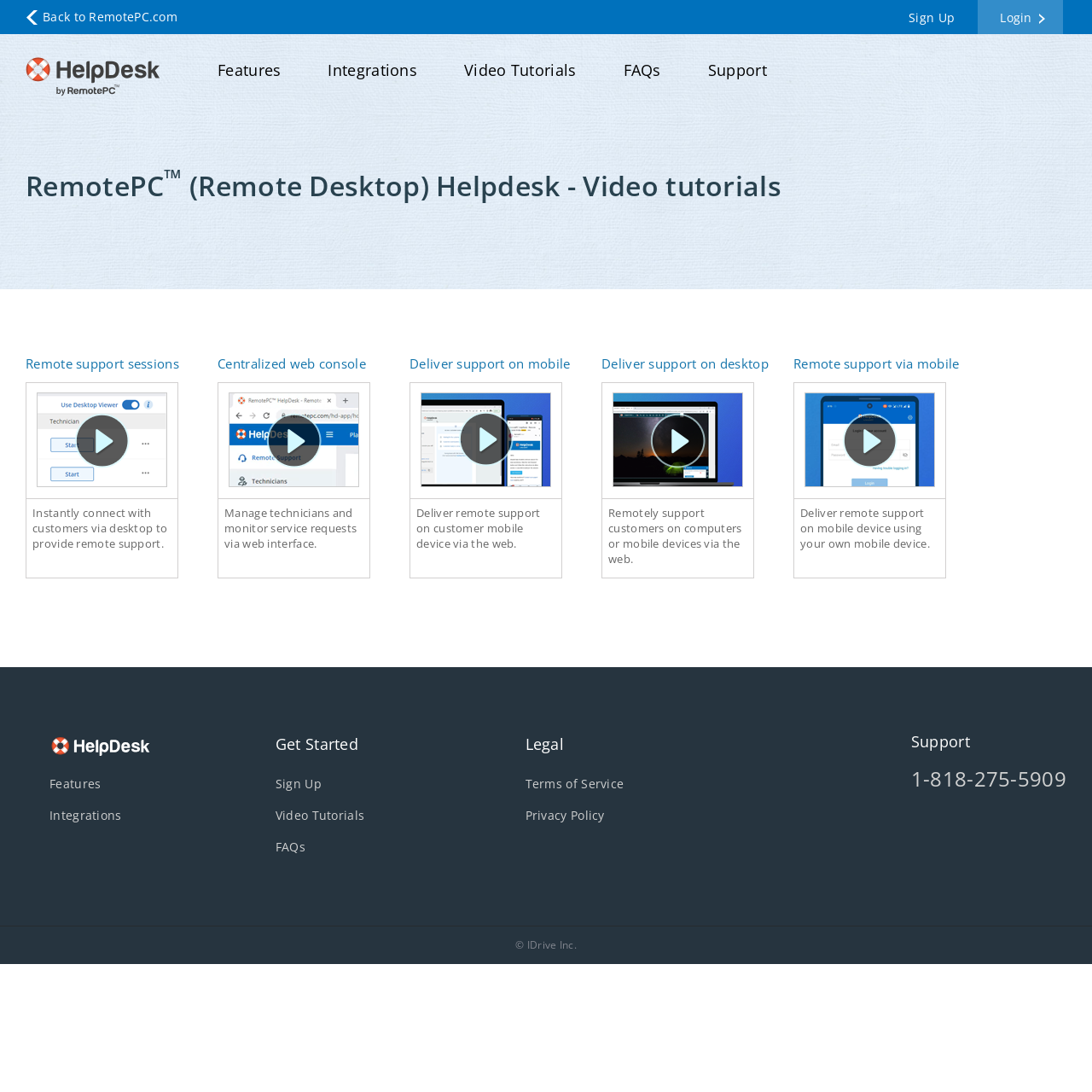Give a detailed account of the webpage.

This webpage is about RemotePC's HelpDesk, which provides video tutorials and other resources for remote desktop support. At the top left corner, there is a link to go "Back to RemotePC.com". On the top right corner, there are links to "Sign Up" and "Login". Below these links, there is a navigation menu with links to "Features", "Integrations", "Video Tutorials", "FAQs", and "Support".

The main content of the page is divided into two sections. The first section has a heading "RemotePC™ (Remote Desktop) Helpdesk - Video tutorials" and describes the features of RemotePC's HelpDesk, including remote support sessions, a centralized web console, and the ability to deliver support on mobile and desktop devices. There are four paragraphs of text, each describing a different feature, accompanied by a brief title.

The second section is divided into three columns. The left column has a heading "HelpDesk" and links to "HelpDesk", "Features", and "Integrations". The middle column has a heading "Get Started" and links to "Get Started", "Sign Up", "Video Tutorials", and "FAQs". The right column has a heading "Legal" and links to "Legal", "Terms of Service", and "Privacy Policy". At the bottom of the page, there is a link to "Support" with a phone number, and a copyright notice "© IDrive Inc.".